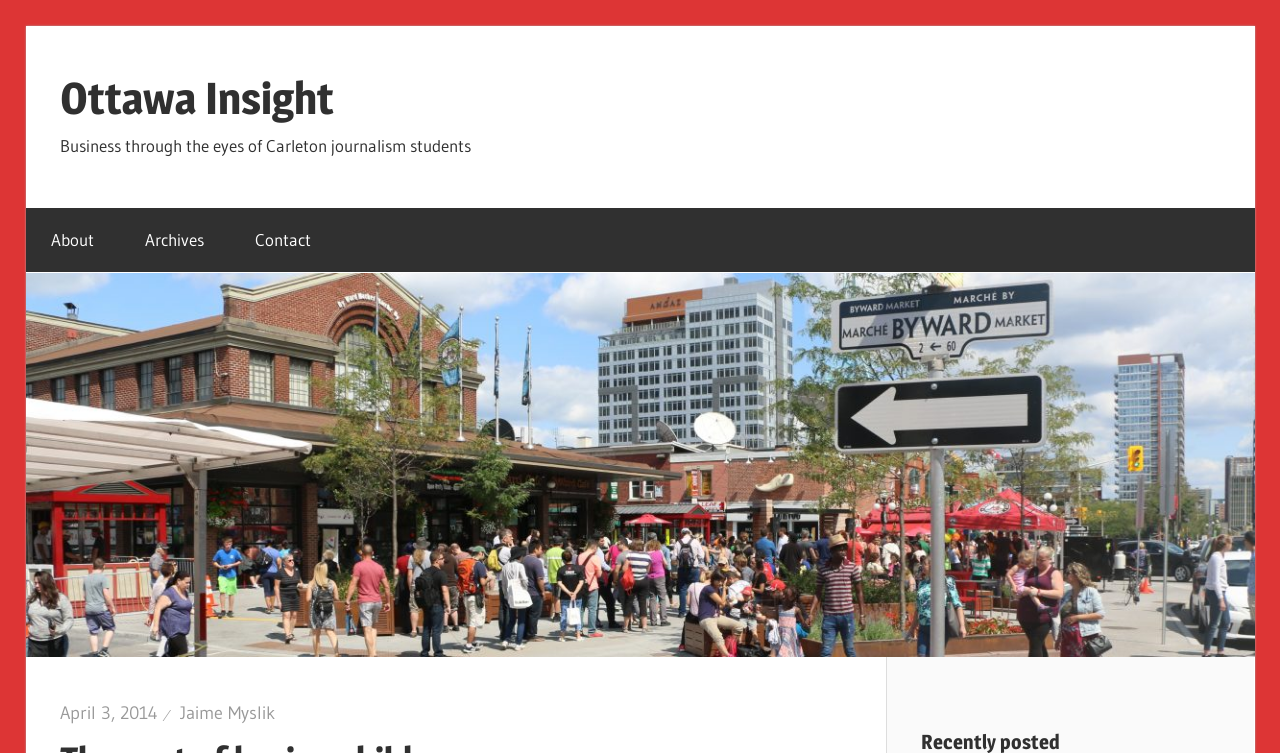Generate the text content of the main headline of the webpage.

The cost of having children